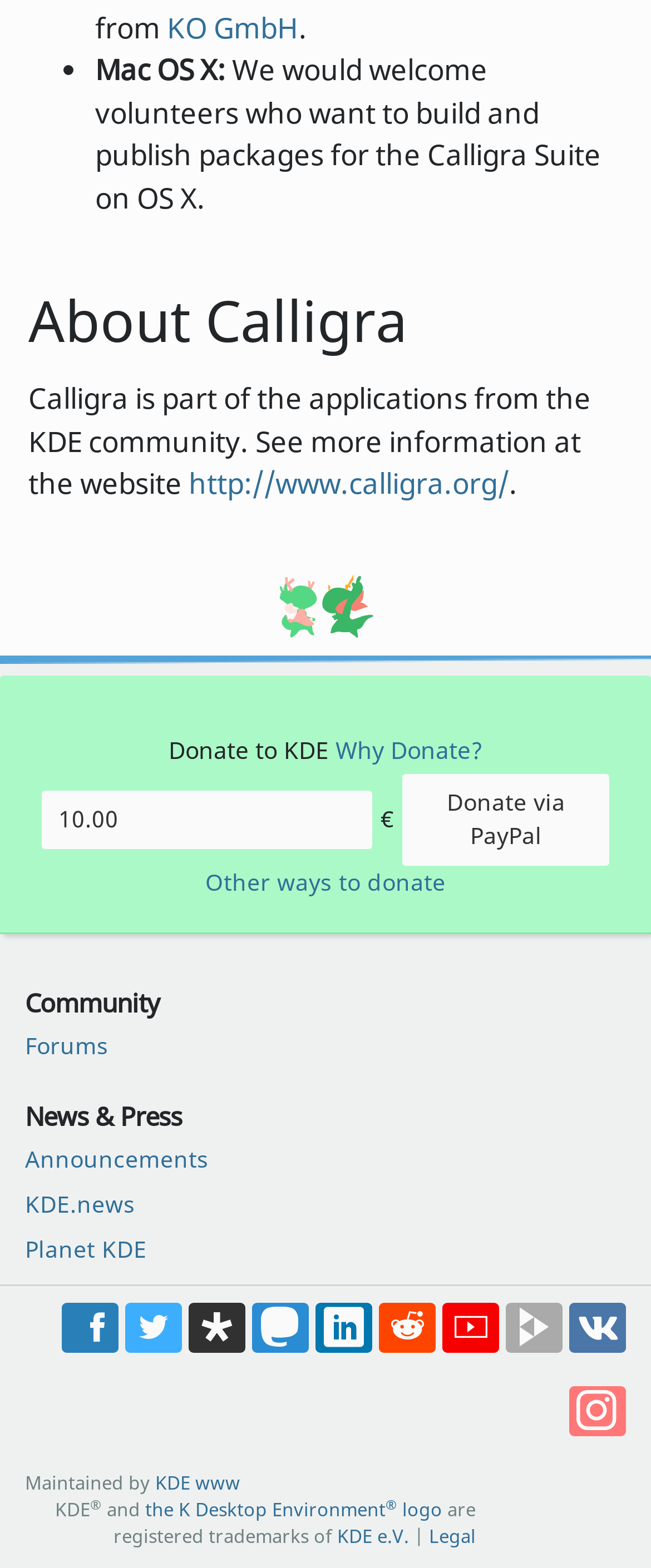How many social media platforms can you share on? Based on the screenshot, please respond with a single word or phrase.

9